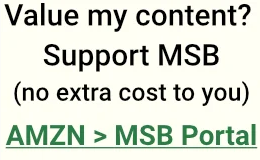Explain the image with as much detail as possible.

The image features a promotional message encouraging viewers to support the MSB (a service or content provider) by utilizing a specific Amazon link that provides benefits at no additional cost to the user. The text reads: "Value my content? Support MSB (no extra cost to you)" prominently at the top, highlighting the request for support. Below that, there is a large green text stating "AMZN > MSB Portal," suggesting that using the provided Amazon link is beneficial for both the viewer and the content creator. The clean design effectively draws attention to the call to action, making it easy for users to understand how they can offer their support.